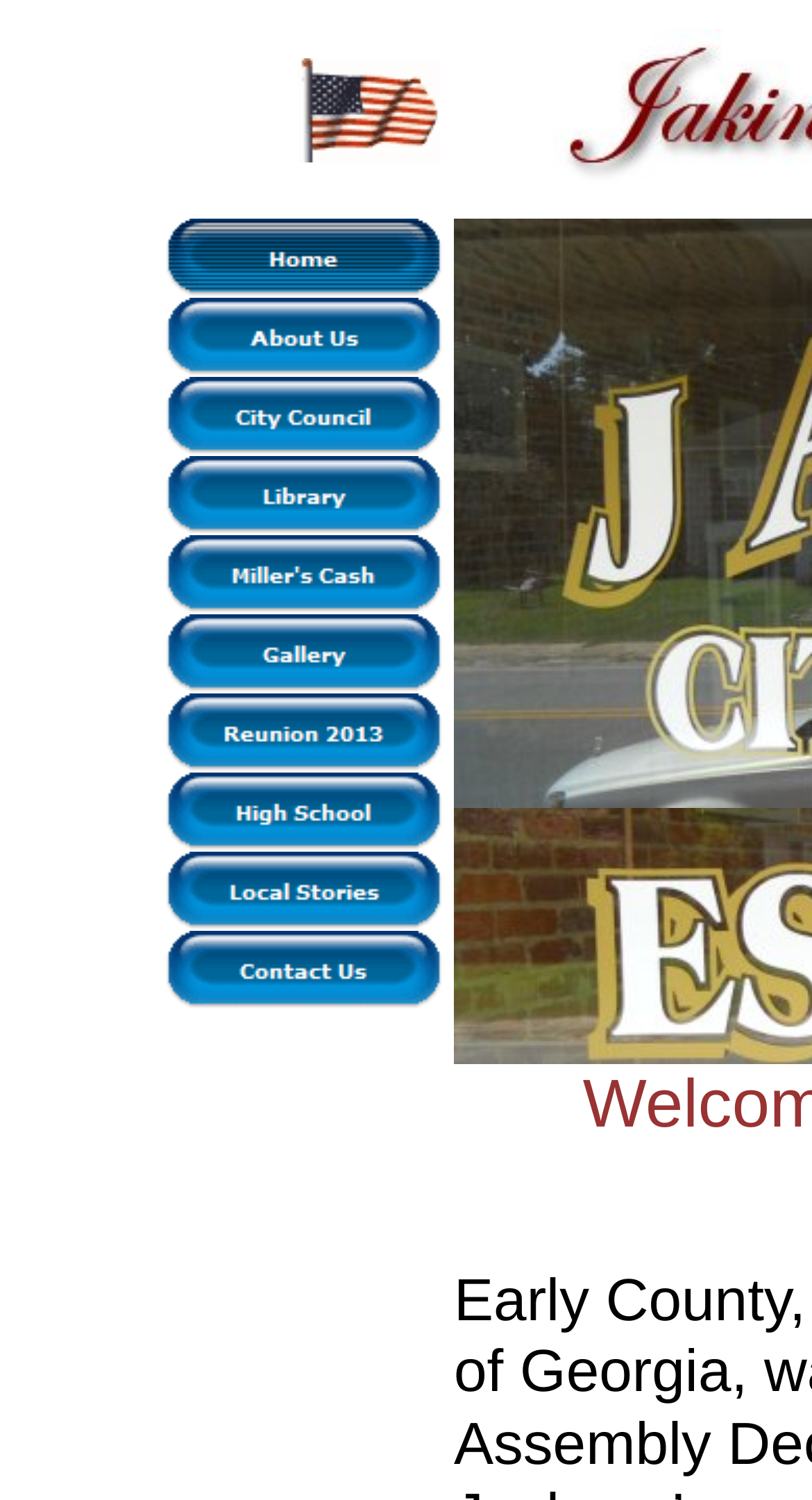Determine the bounding box coordinates for the element that should be clicked to follow this instruction: "View the City Council page". The coordinates should be given as four float numbers between 0 and 1, in the format [left, top, right, bottom].

[0.205, 0.286, 0.544, 0.31]